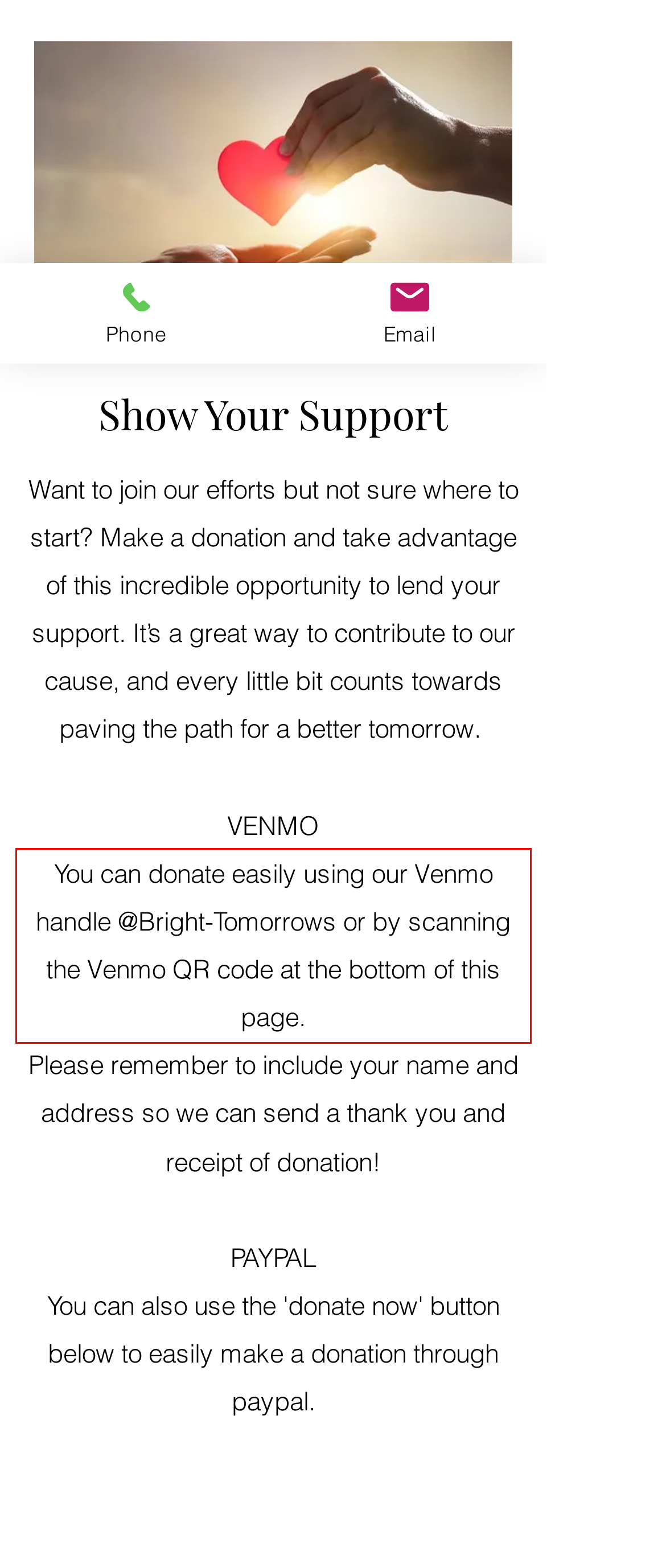In the given screenshot, locate the red bounding box and extract the text content from within it.

You can donate easily using our Venmo handle @Bright-Tomorrows or by scanning the Venmo QR code at the bottom of this page.